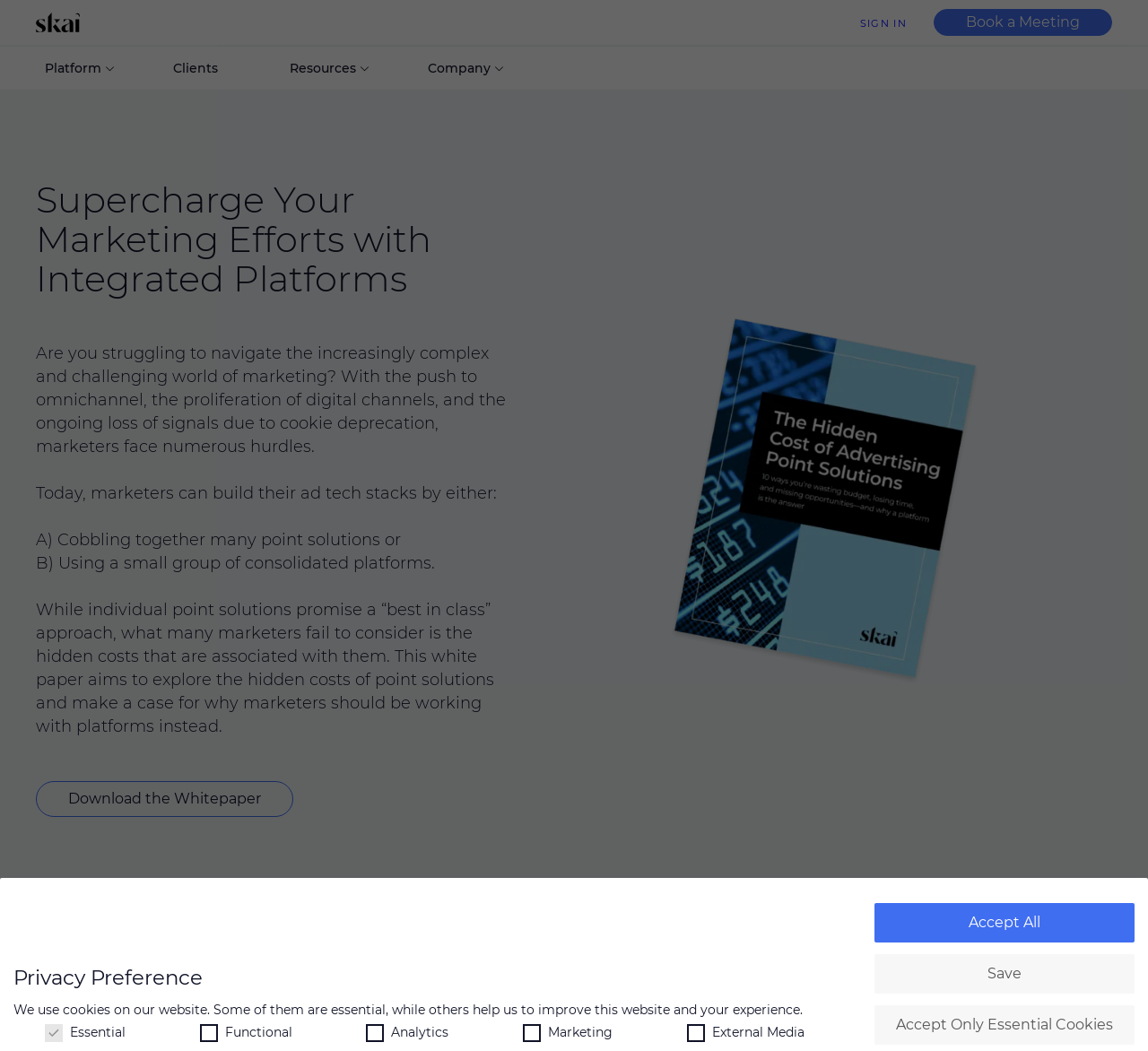Determine the bounding box coordinates for the area that should be clicked to carry out the following instruction: "Click the 'SIGN IN' link".

[0.749, 0.016, 0.79, 0.028]